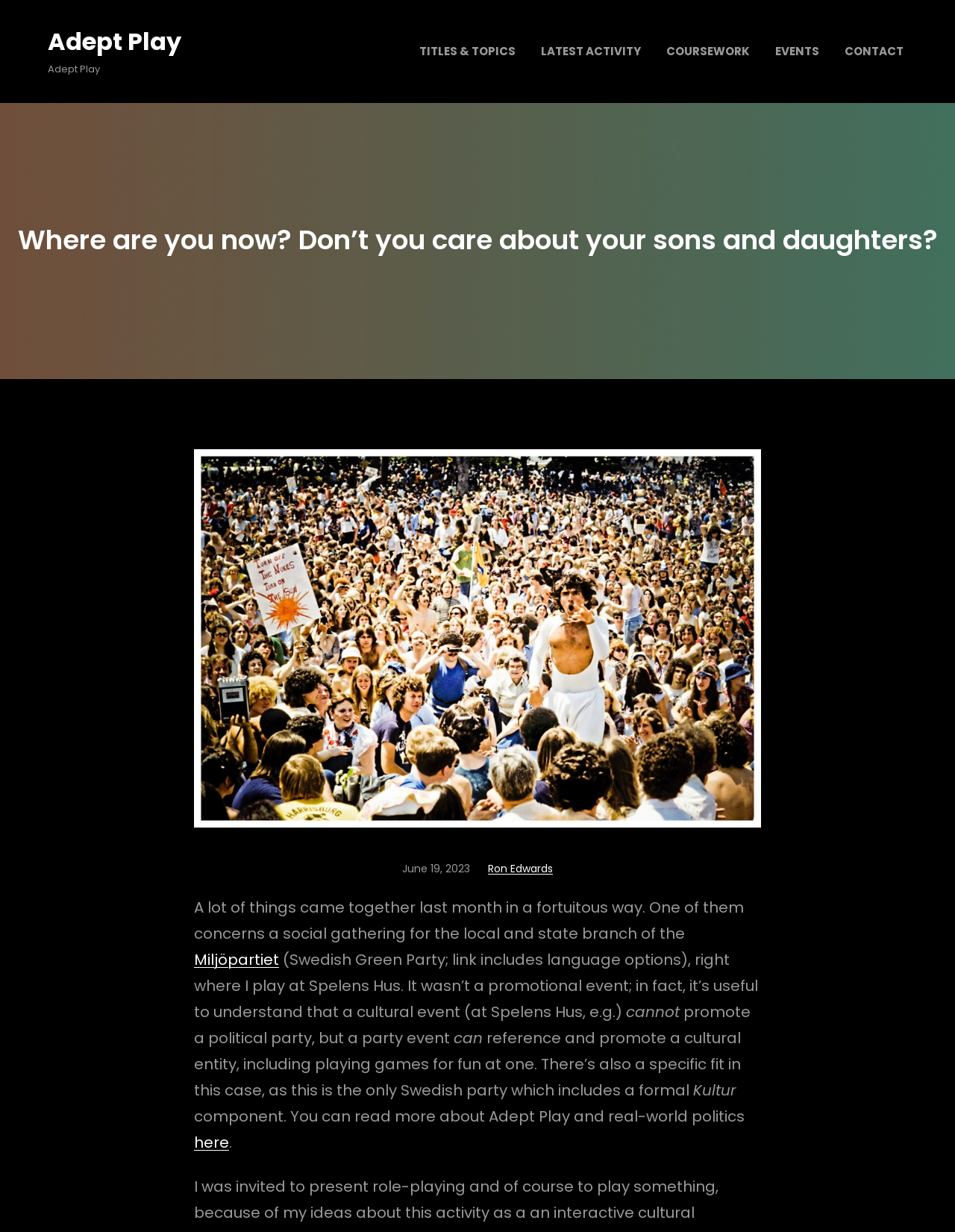Identify the bounding box for the UI element described as: "latest activity". The coordinates should be four float numbers between 0 and 1, i.e., [left, top, right, bottom].

[0.562, 0.027, 0.675, 0.056]